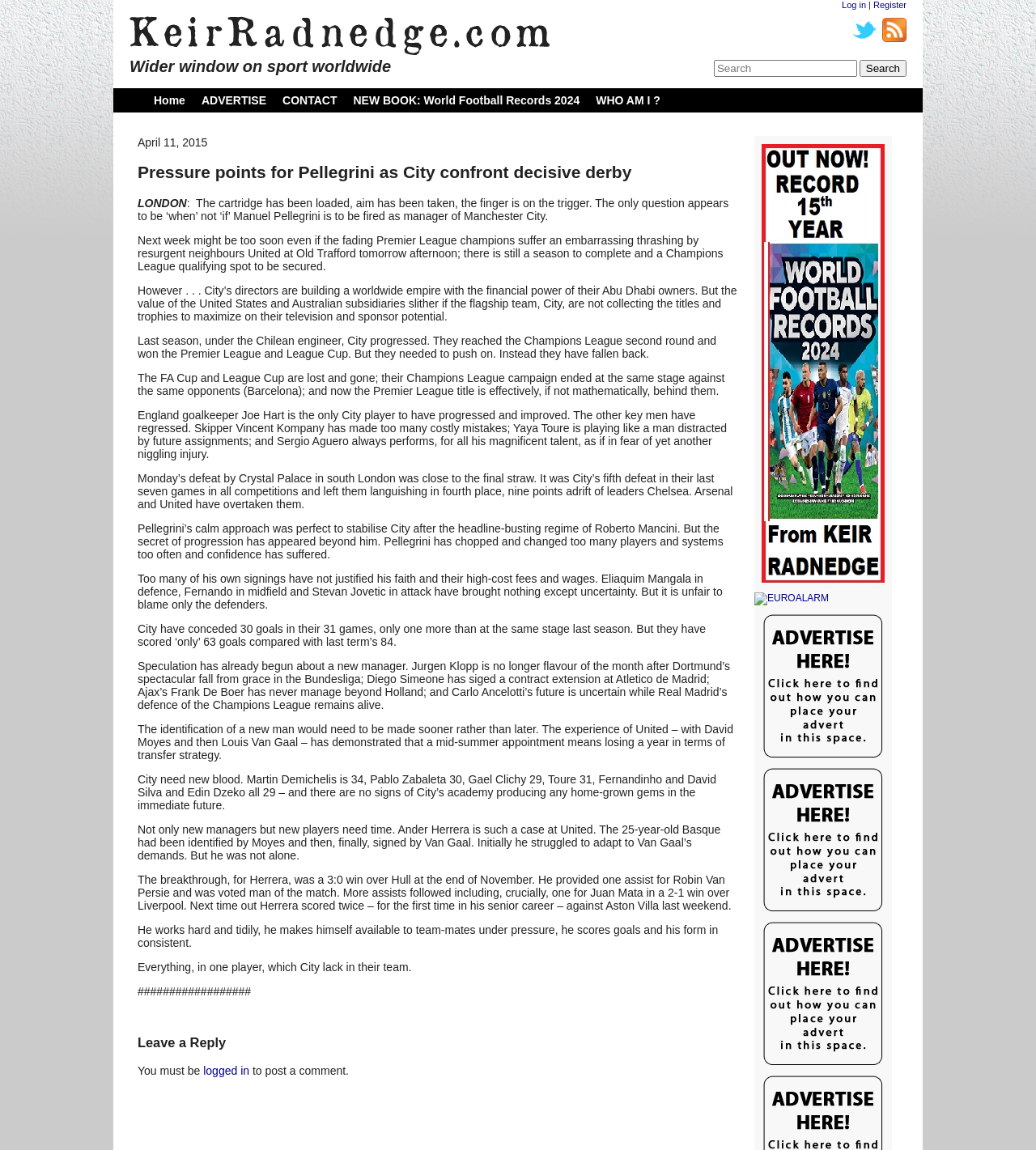Specify the bounding box coordinates of the element's region that should be clicked to achieve the following instruction: "Read the article about World Football Records 2024". The bounding box coordinates consist of four float numbers between 0 and 1, in the format [left, top, right, bottom].

[0.341, 0.082, 0.56, 0.093]